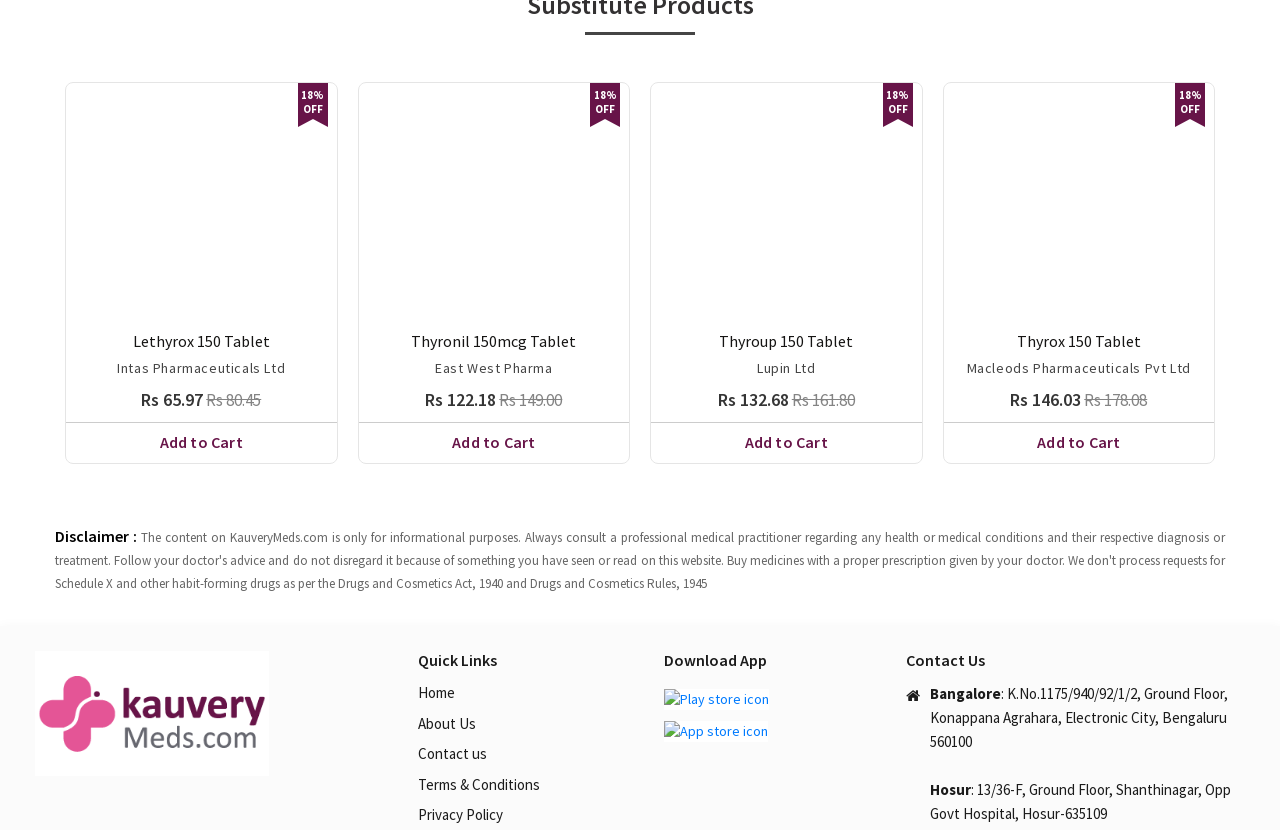Please determine the bounding box coordinates for the element with the description: "Add to Cart".

[0.509, 0.509, 0.72, 0.557]